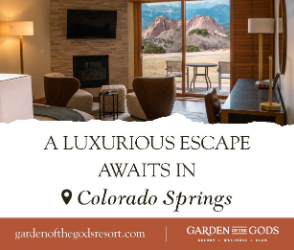Give a thorough caption for the picture.

Experience the epitome of relaxation and luxury at the Garden of the Gods Resort in Colorado Springs. This inviting image showcases a beautifully appointed room, complete with modern furnishings and large windows that frame stunning views of the surrounding natural landscape. Subtle earthy tones create a warm, welcoming atmosphere, inviting guests to unwind and enjoy their surroundings. The caption prominently features the phrase "A Luxurious Escape Awaits In," emphasizing the resort's promise of an indulgent getaway amidst the breathtaking scenery. With a call-to-action to explore more at gardenofthegodsresort.com, this visual captures the essence of tranquility and comfort in one of Colorado’s most picturesque locations.